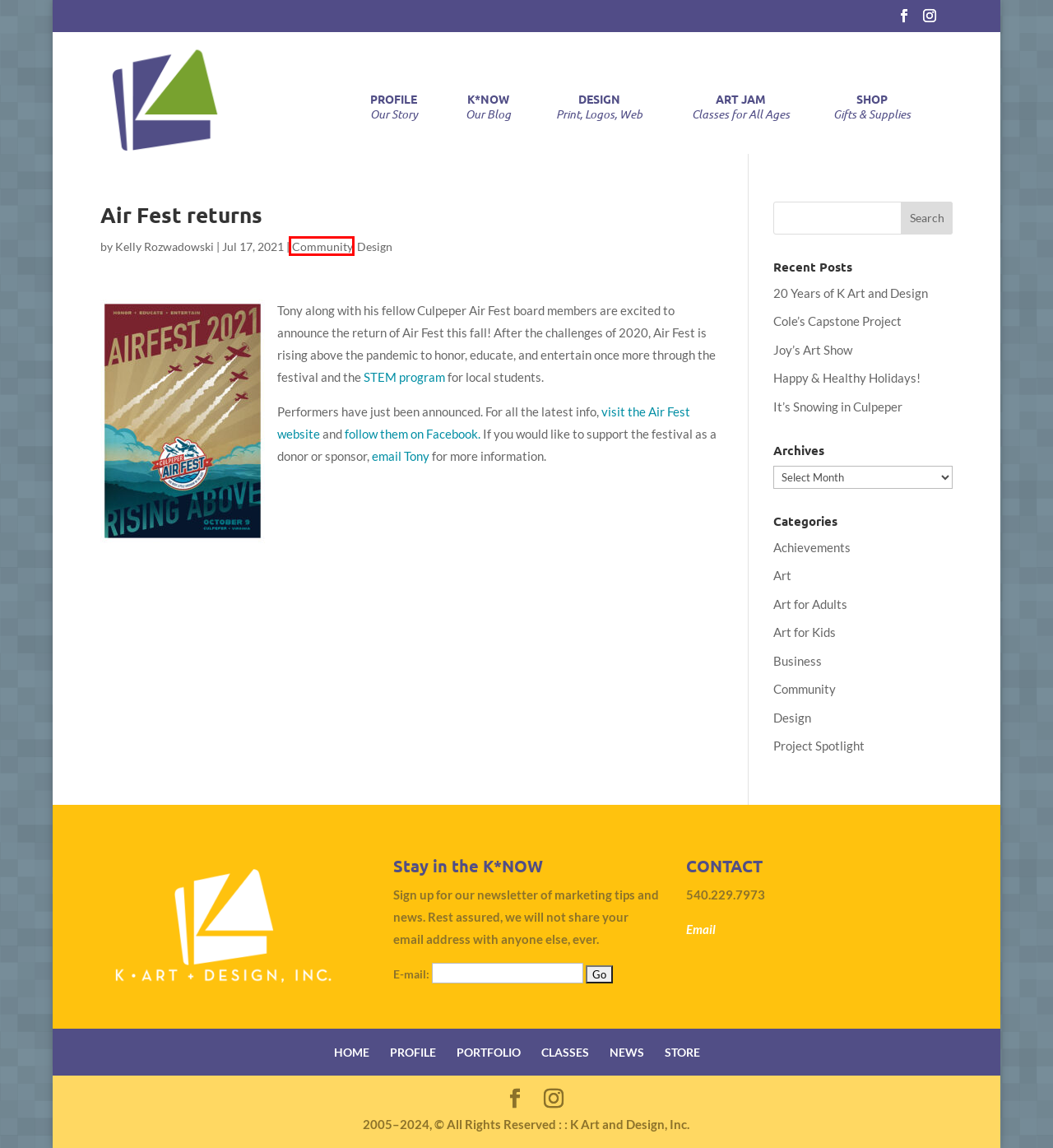You have a screenshot of a webpage, and a red bounding box highlights an element. Select the webpage description that best fits the new page after clicking the element within the bounding box. Options are:
A. Home - K Art and Design, Inc.
B. Kelly Rozwadowski - K Art and Design, Inc.
C. Community - K Art and Design, Inc.
D. Shop - K Art and Design, Inc.
E. Business - K Art and Design, Inc.
F. Design - K Art and Design, Inc.
G. Happy & Healthy Holidays! - K Art and Design, Inc.
H. 20 Years of K Art and Design - K Art and Design, Inc.

C